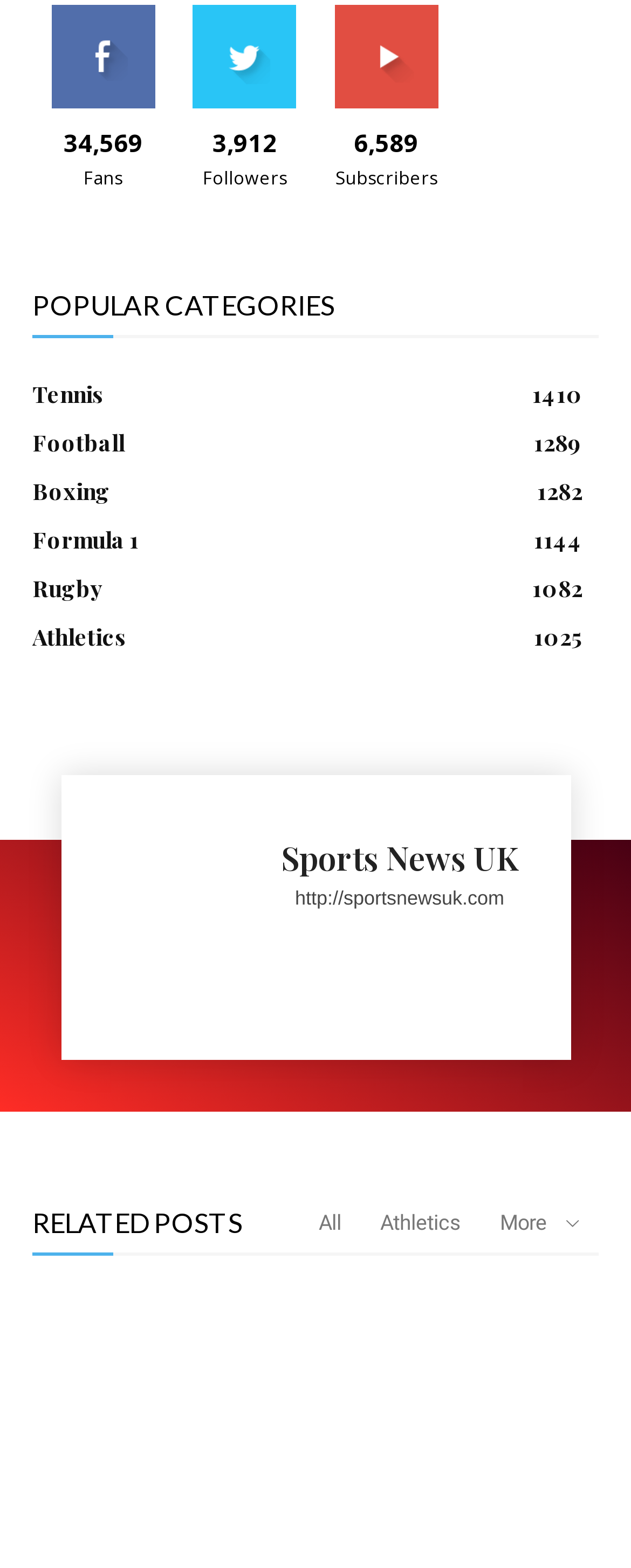Identify the bounding box coordinates of the element that should be clicked to fulfill this task: "View Tennis news". The coordinates should be provided as four float numbers between 0 and 1, i.e., [left, top, right, bottom].

[0.051, 0.242, 0.164, 0.261]